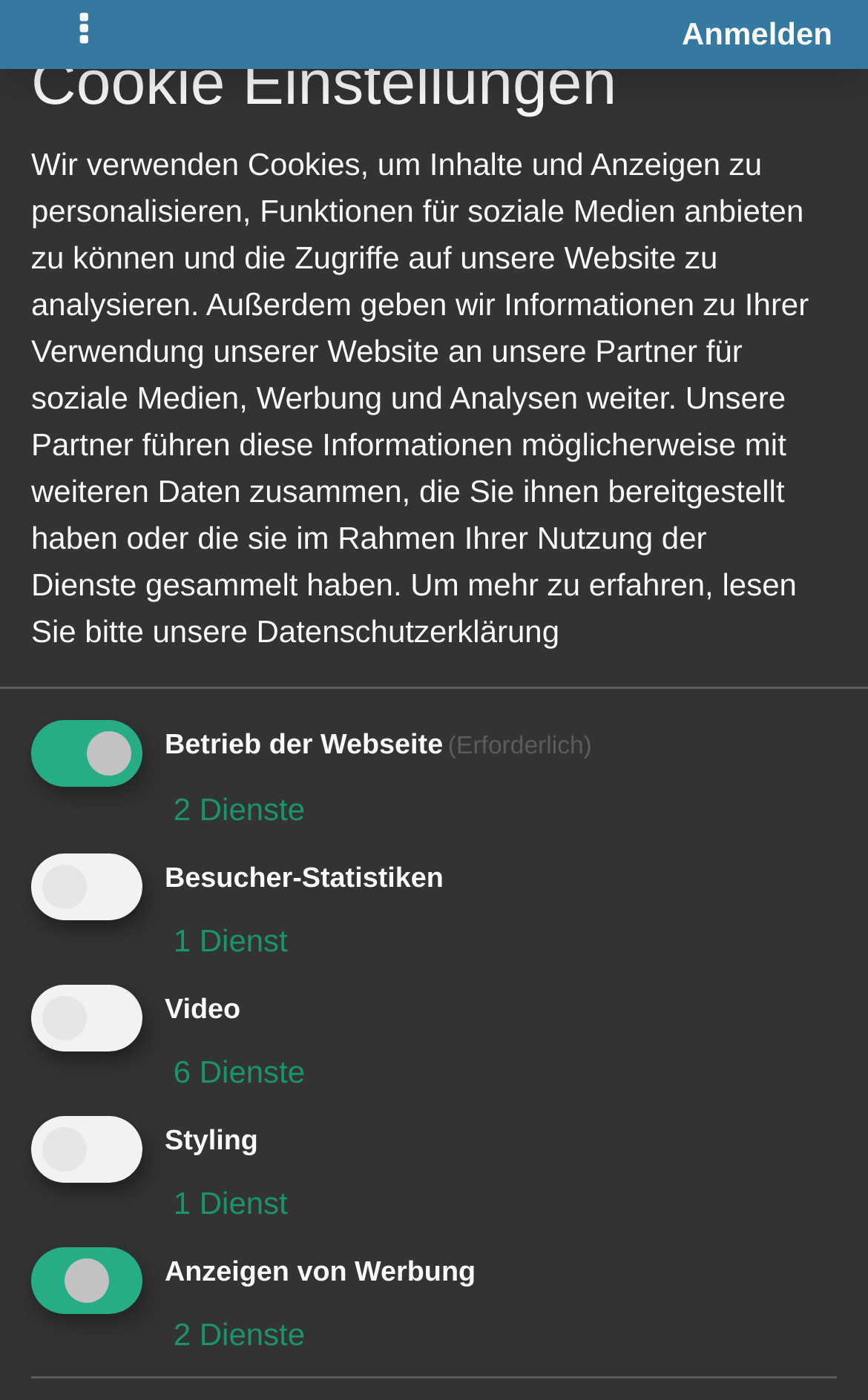Can you determine the bounding box coordinates of the area that needs to be clicked to fulfill the following instruction: "View answers"?

[0.077, 0.269, 0.923, 0.325]